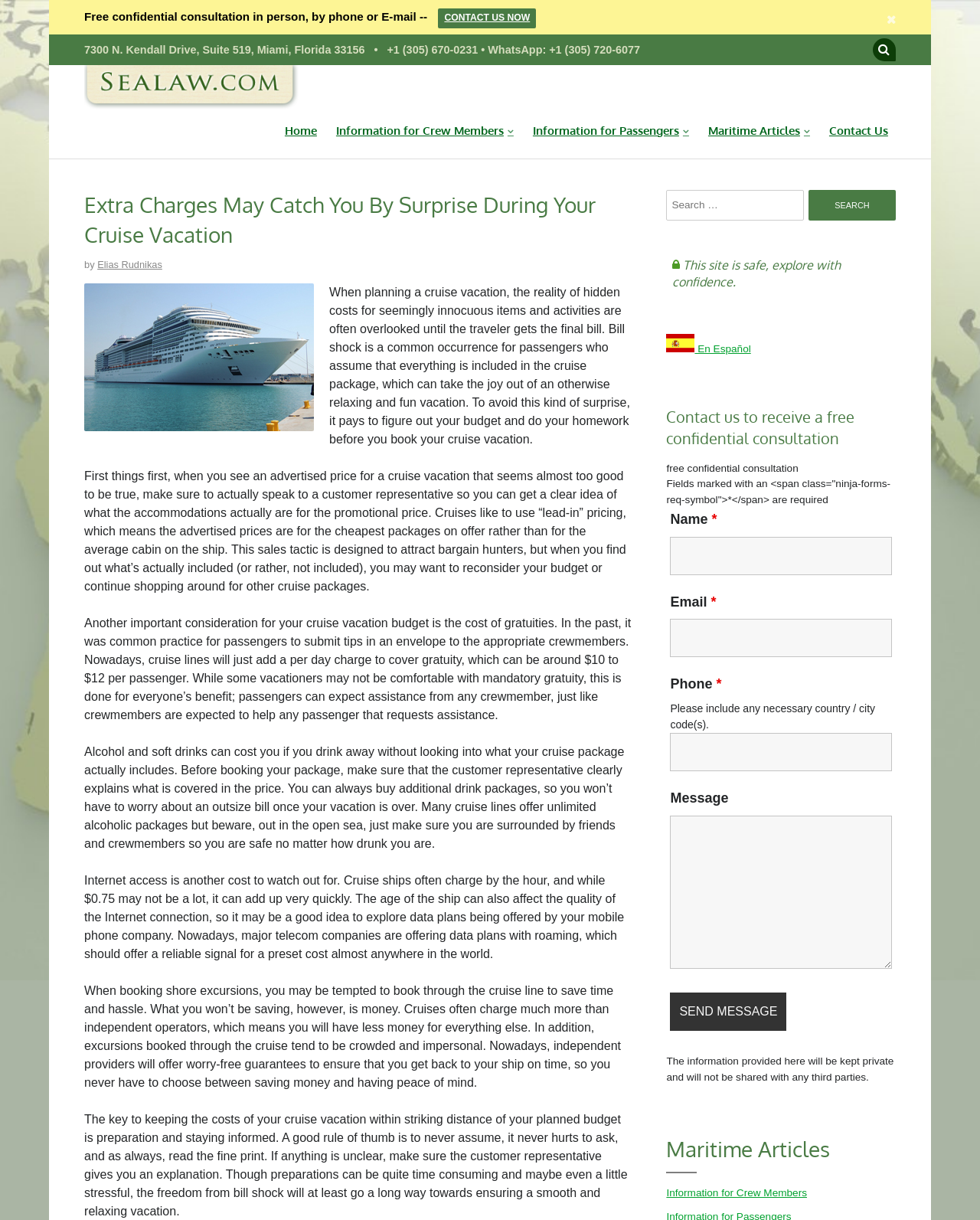Please give the bounding box coordinates of the area that should be clicked to fulfill the following instruction: "Contact us in Spanish". The coordinates should be in the format of four float numbers from 0 to 1, i.e., [left, top, right, bottom].

[0.68, 0.281, 0.766, 0.29]